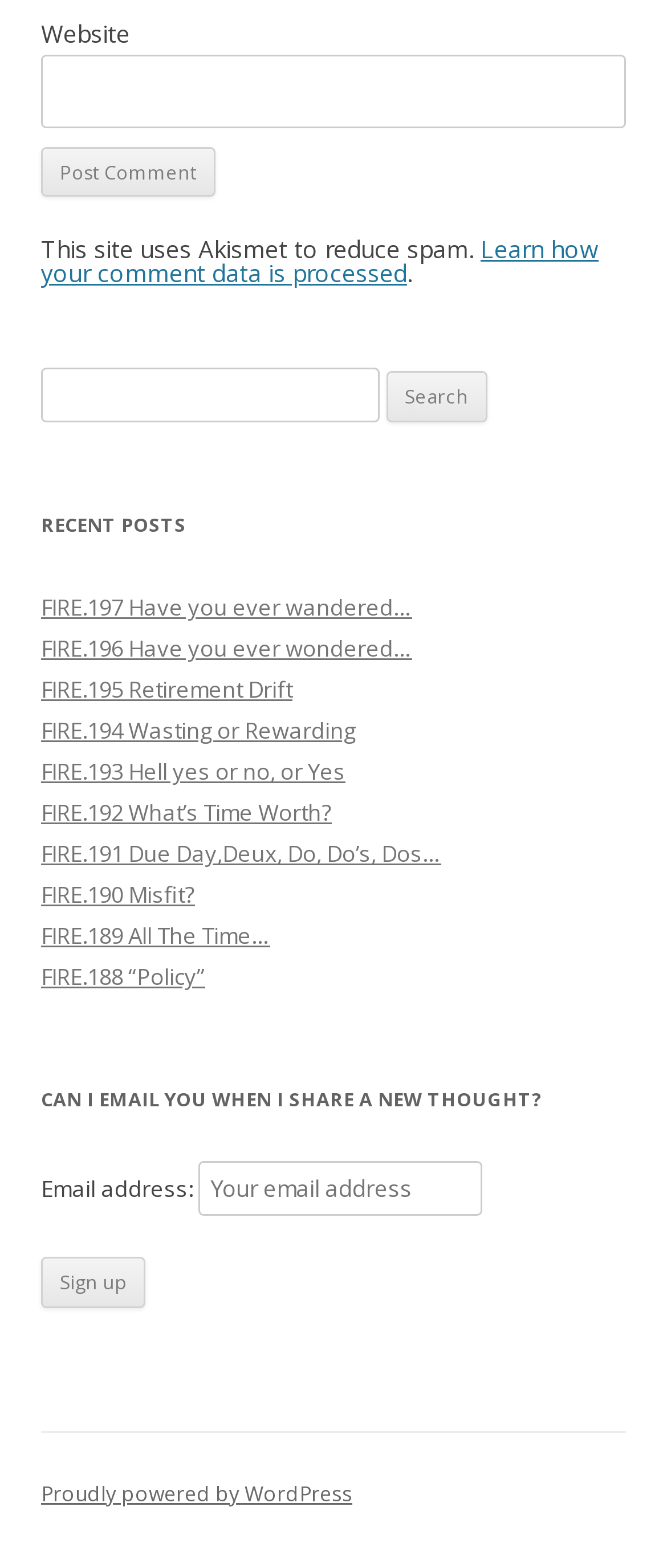Provide the bounding box coordinates of the HTML element this sentence describes: "parent_node: Search for: value="Search"".

[0.578, 0.237, 0.73, 0.269]